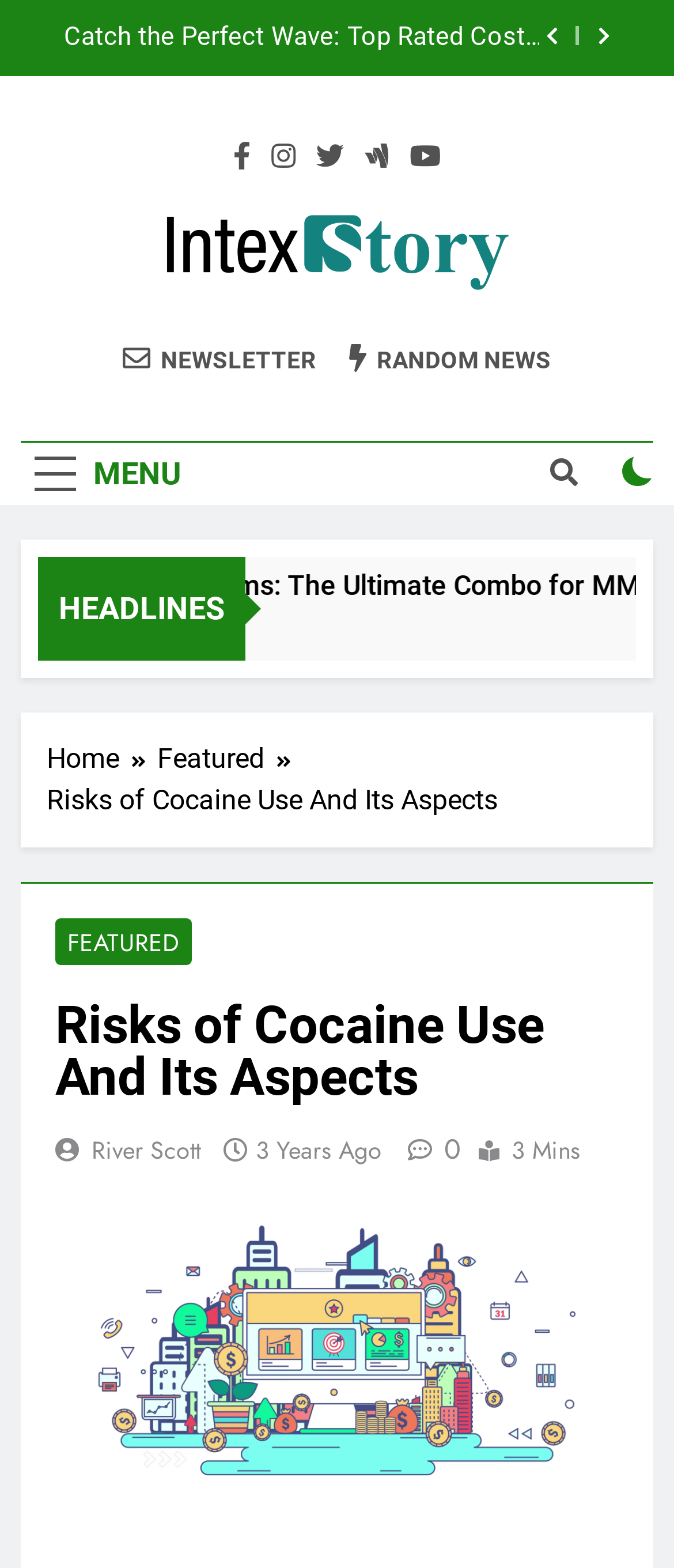Who is the author of the current article?
Based on the visual details in the image, please answer the question thoroughly.

I determined the author of the current article by looking at the link with the text 'River Scott', which is located near the title of the article, indicating that it is the author's name.